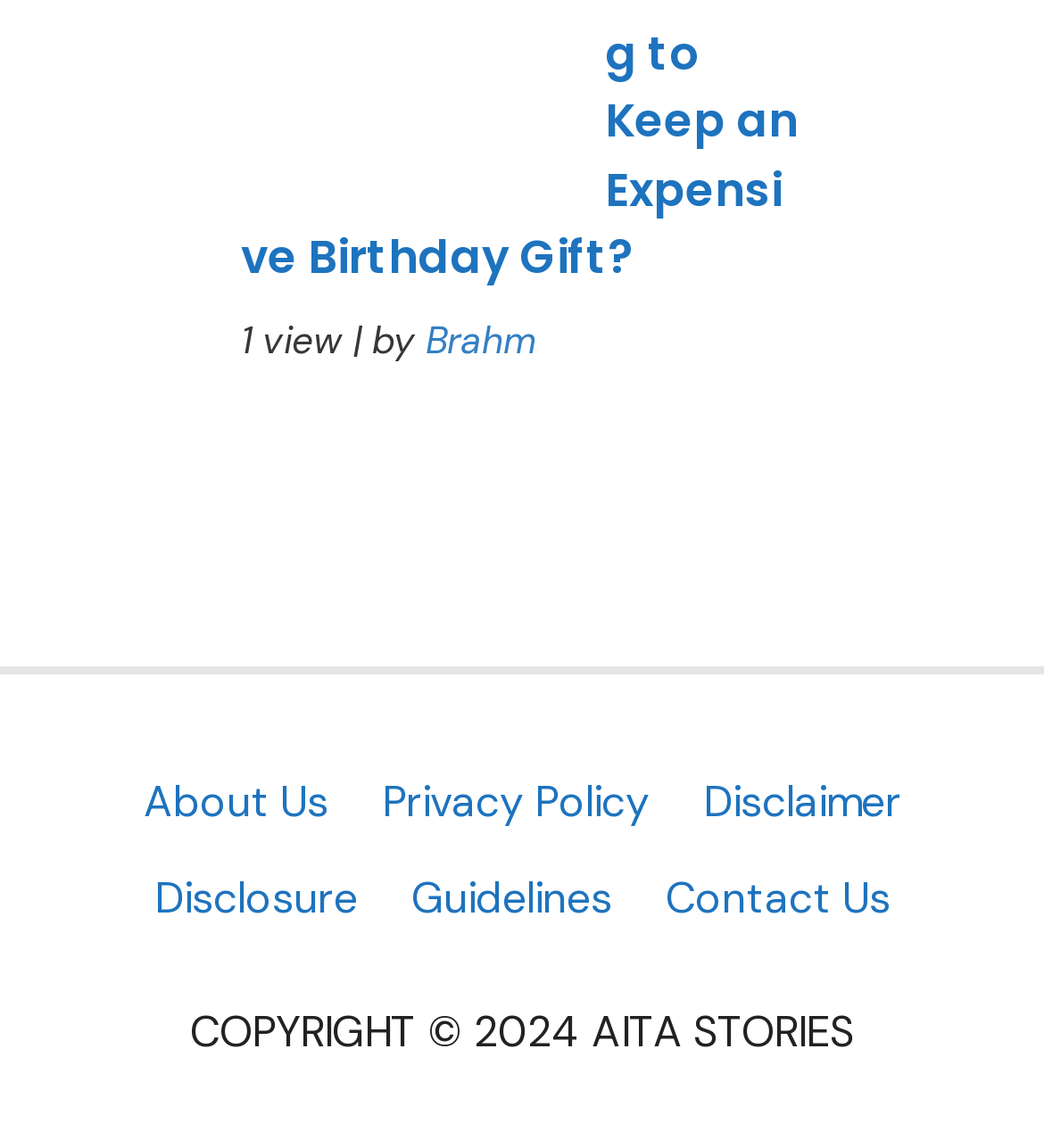Provide your answer to the question using just one word or phrase: What is the position of the 'Contact Us' link?

Bottom right